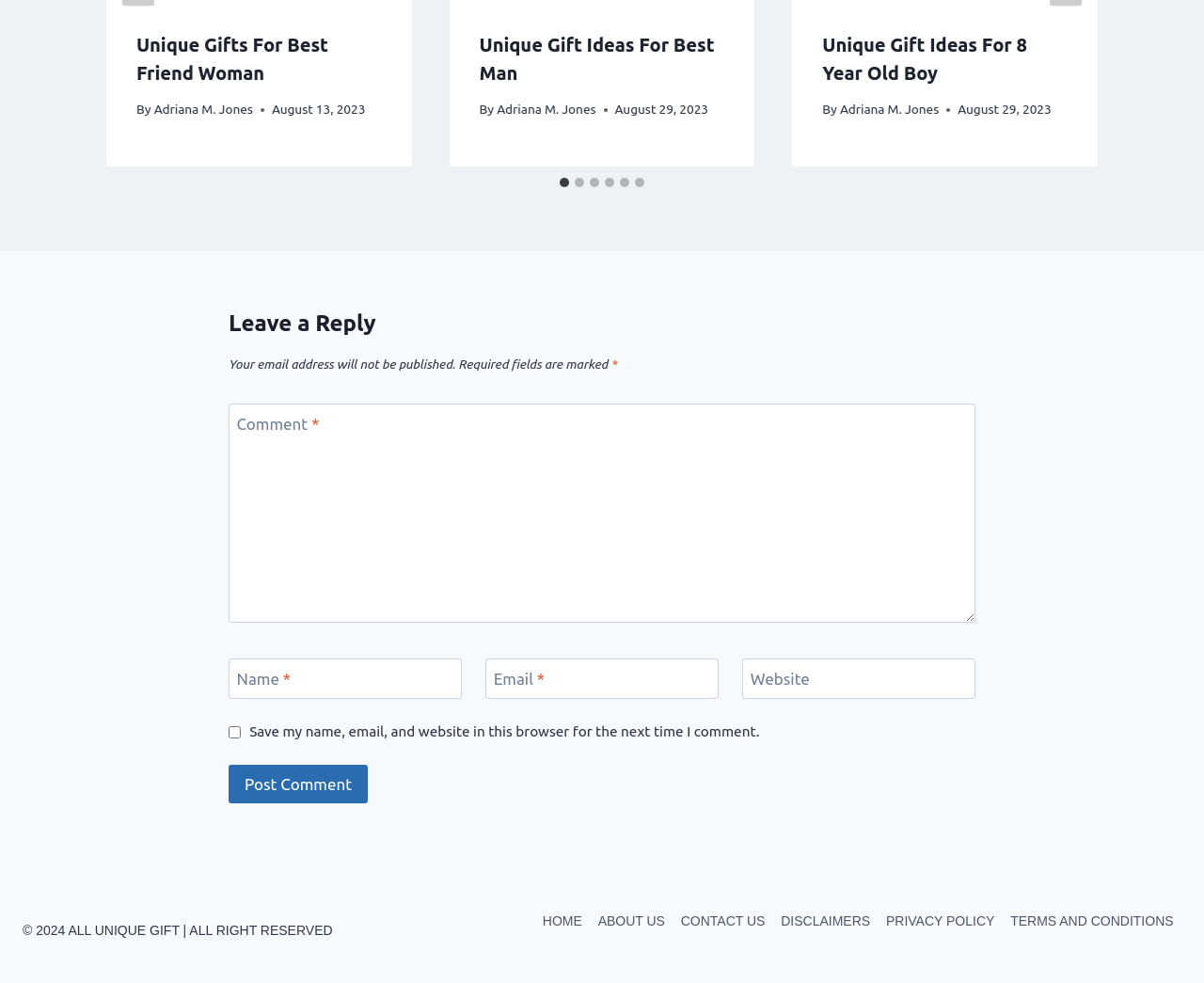Provide a brief response to the question below using a single word or phrase: 
Who is the author of the articles?

Adriana M. Jones